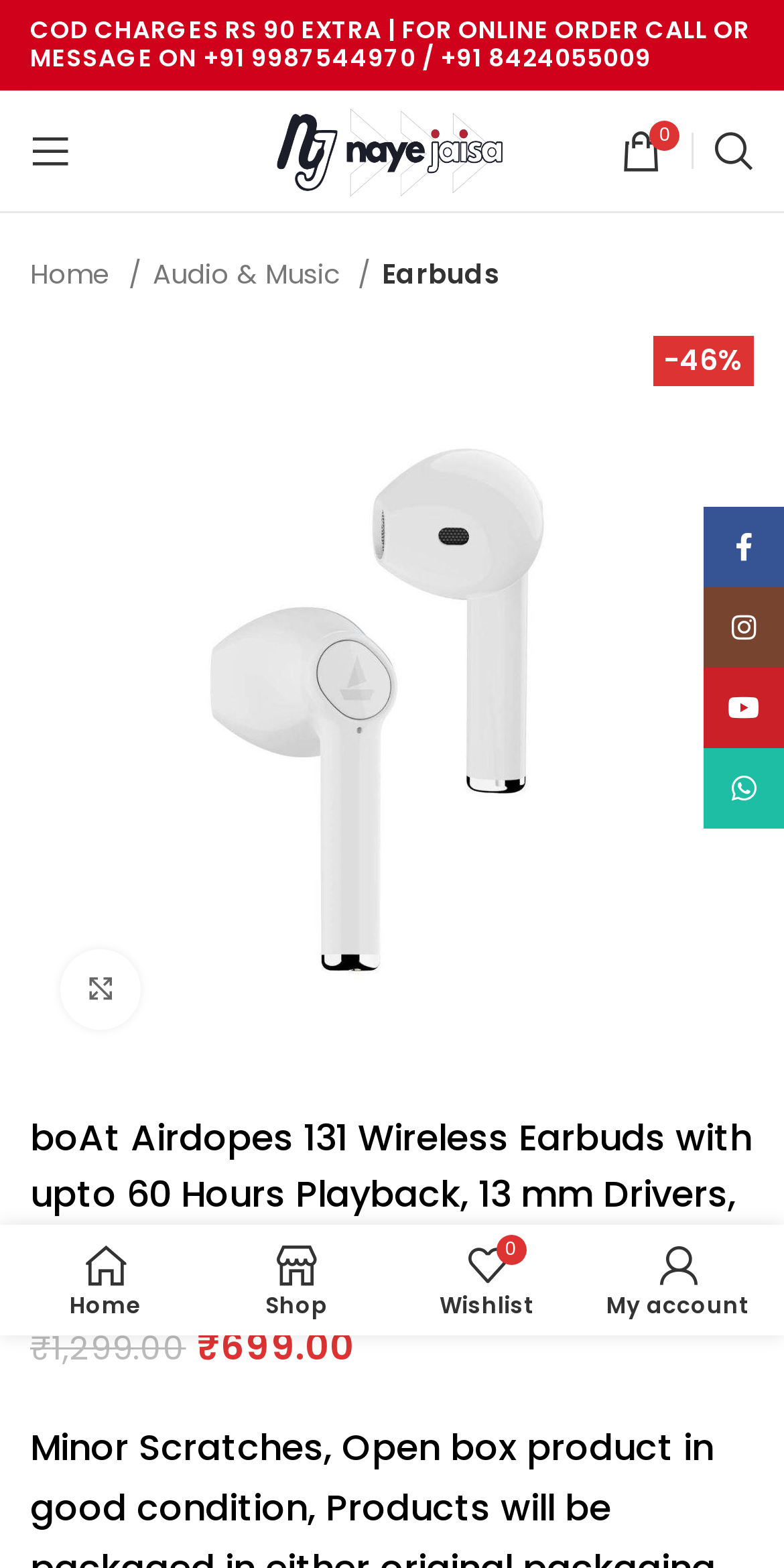Generate a thorough caption that explains the contents of the webpage.

The webpage is about the boAt Airdopes 131 Wireless Earbuds with upto 60 Hours Playback, 13 mm Drivers, 650mAh in Ivory White color. At the top, there is a notification about COD charges and contact information for online orders. Next to it, there are links to open the mobile menu, the site logo, a cart icon, and a search button.

Below the top section, there is a breadcrumb navigation menu with links to Home, Audio & Music, and Earbuds. On the right side of the breadcrumb menu, there is a discount label showing a 46% discount.

The main content of the page is an image of the earbuds, which takes up most of the page. Below the image, there is a link to enlarge the image. The product title, "boAt Airdopes 131 Wireless Earbuds with upto 60 Hours Playback, 13 mm Drivers, 650mAh – Ivory White", is displayed prominently.

Under the product title, there are two lines of text showing the original and current prices of the product. The original price was ₹1,299.00, and the current price is ₹699.00.

At the bottom of the page, there are social media links to Facebook, Instagram, YouTube, and WhatsApp. Next to the social media links, there are navigation links to Home, Shop, My wishlist, and My account.